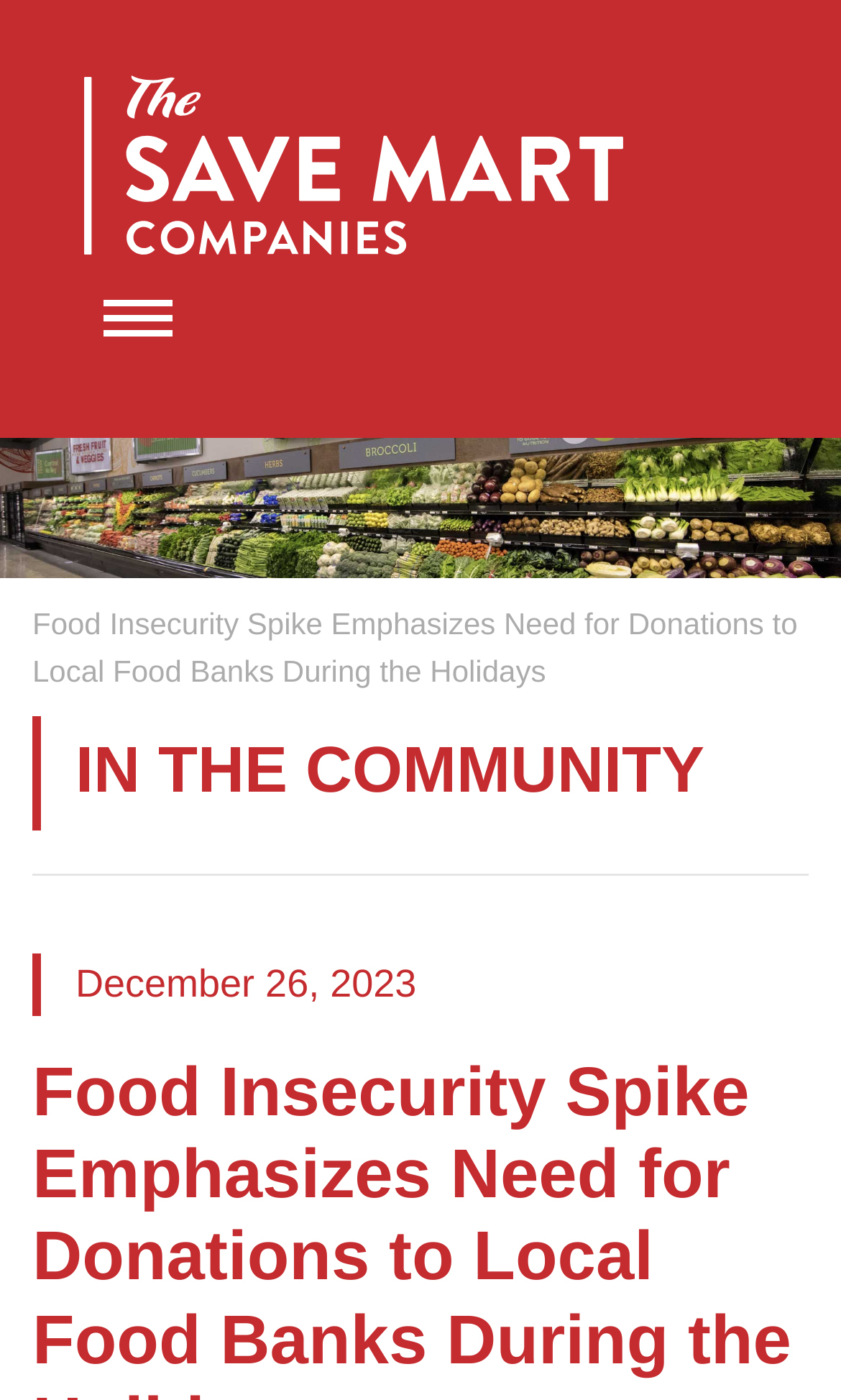Locate and provide the bounding box coordinates for the HTML element that matches this description: "Toggle navigation".

[0.1, 0.189, 0.228, 0.266]